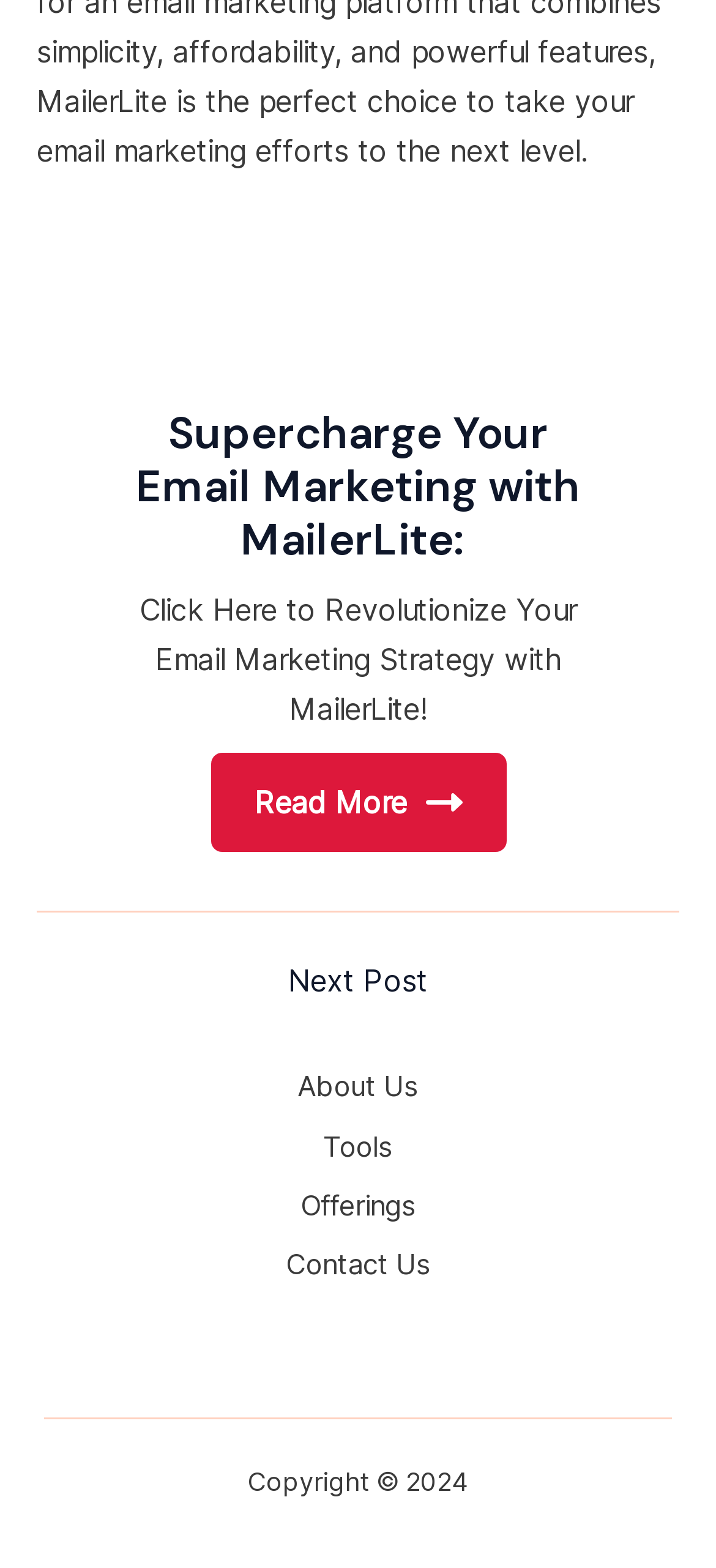Provide a short answer using a single word or phrase for the following question: 
What is the copyright year?

2024